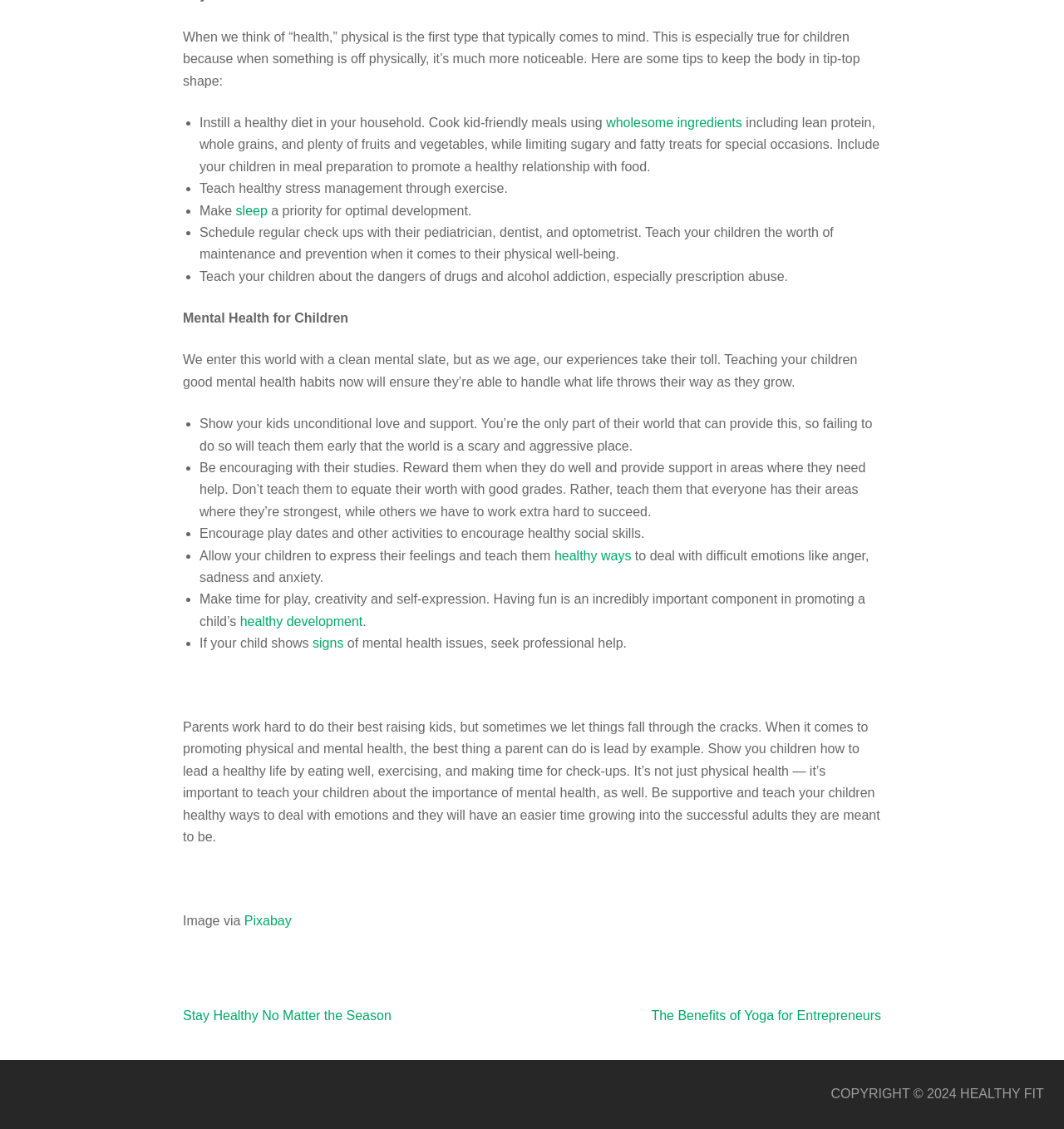Please identify the bounding box coordinates of the area I need to click to accomplish the following instruction: "Click the link to learn about wholesome ingredients".

[0.57, 0.102, 0.698, 0.115]